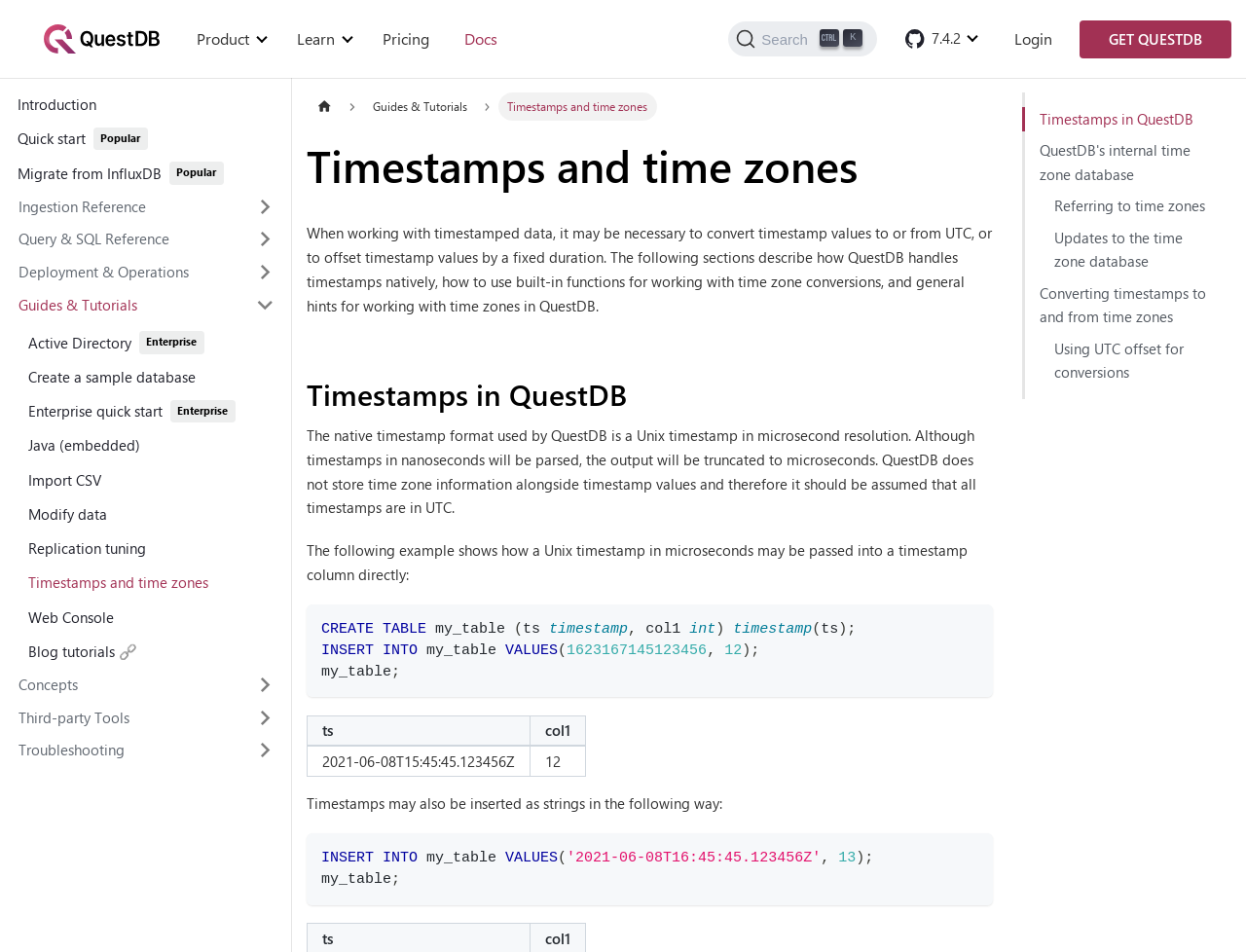Please identify the bounding box coordinates of the element's region that should be clicked to execute the following instruction: "Click on the 'Timestamps and time zones' link". The bounding box coordinates must be four float numbers between 0 and 1, i.e., [left, top, right, bottom].

[0.017, 0.592, 0.229, 0.628]